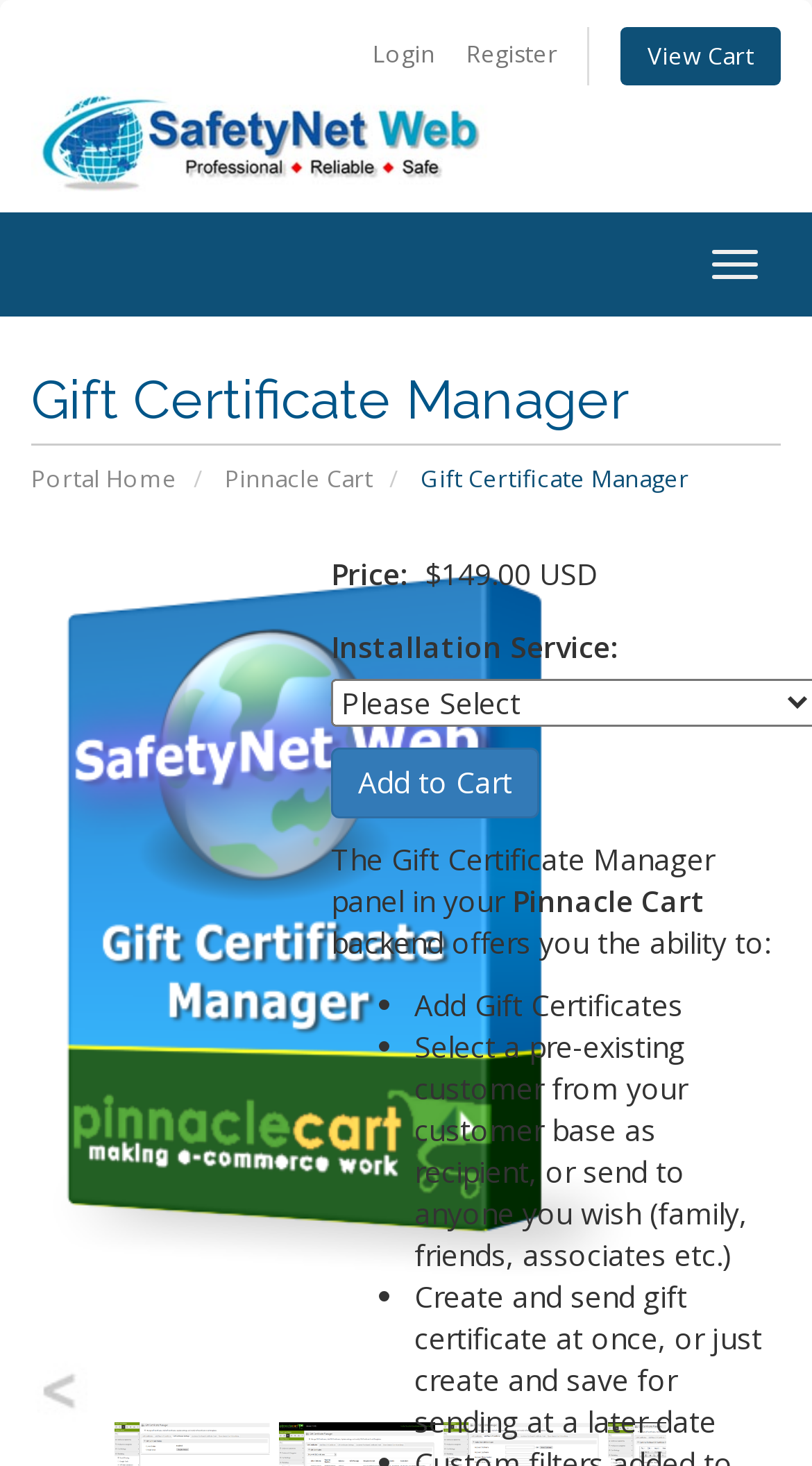Determine the title of the webpage and give its text content.

Gift Certificate Manager